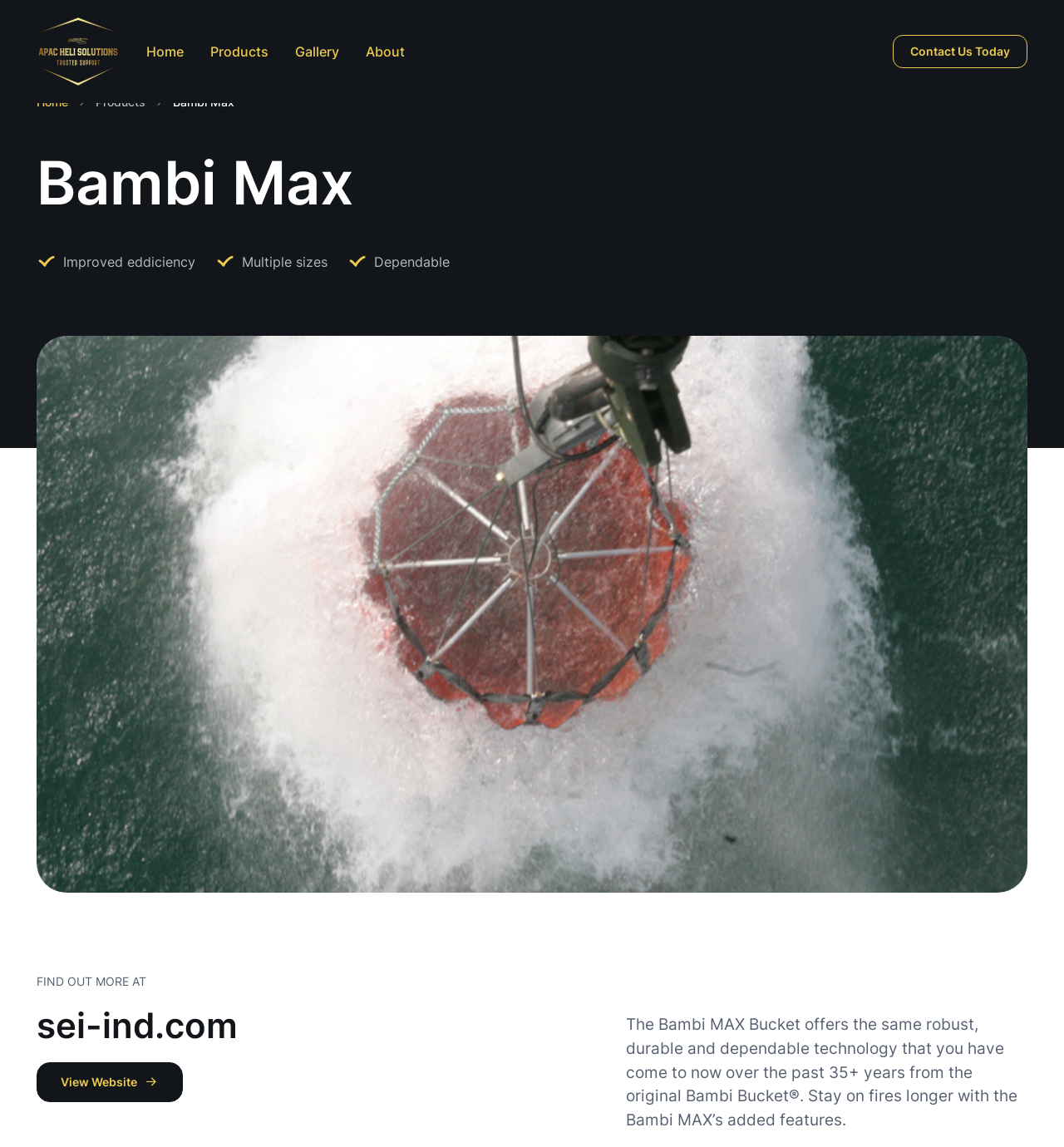Pinpoint the bounding box coordinates of the element you need to click to execute the following instruction: "Visit the 'sei-ind.com' website". The bounding box should be represented by four float numbers between 0 and 1, in the format [left, top, right, bottom].

[0.034, 0.926, 0.172, 0.961]